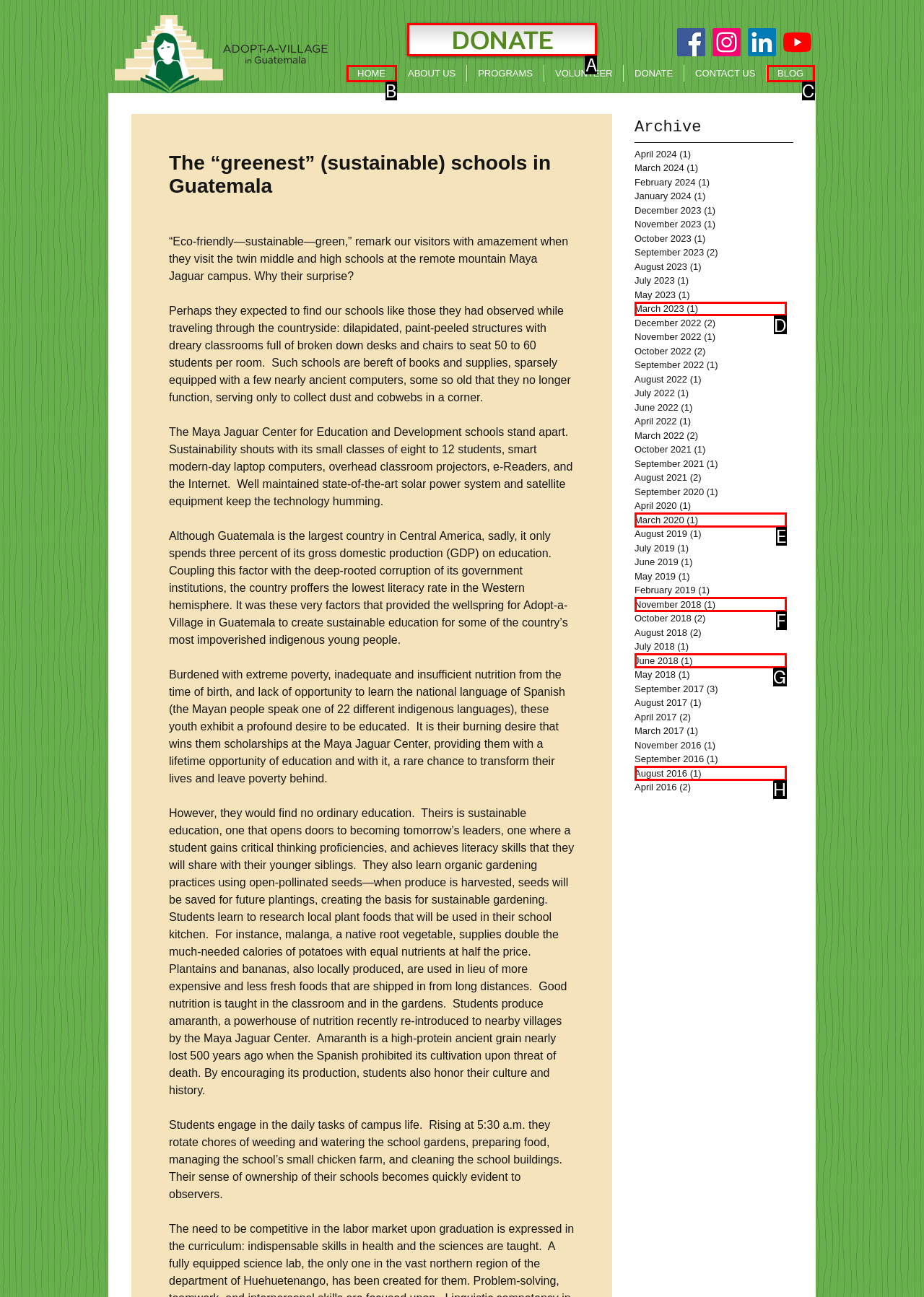To complete the task: Click the DONATE button, select the appropriate UI element to click. Respond with the letter of the correct option from the given choices.

A